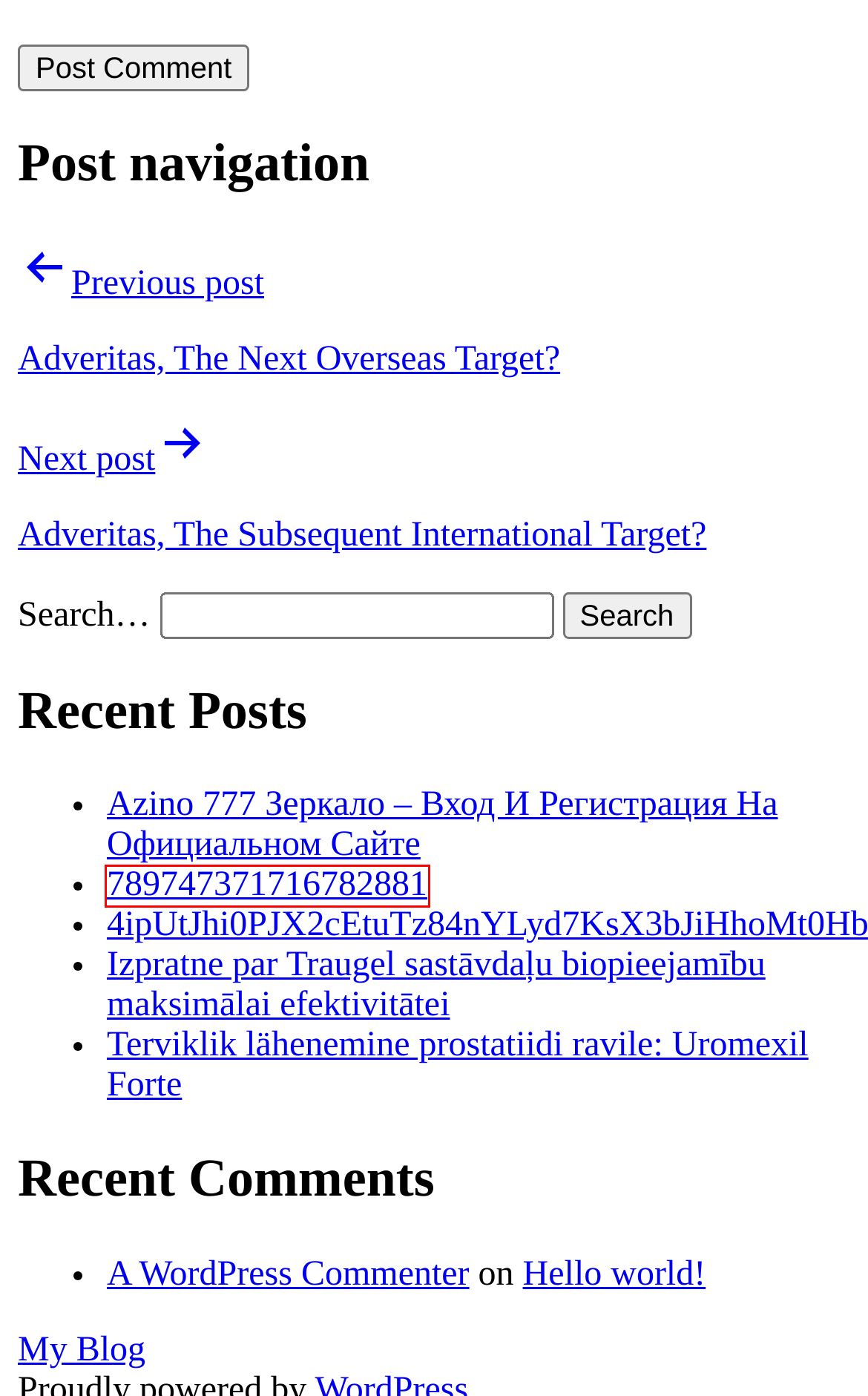Observe the screenshot of a webpage with a red bounding box highlighting an element. Choose the webpage description that accurately reflects the new page after the element within the bounding box is clicked. Here are the candidates:
A. My Blog – My WordPress Blog
B. Terviklik lähenemine prostatiidi ravile: Uromexil Forte – My Blog
C. 789747371716782881 – My Blog
D. Hello world! – My Blog
E. Izpratne par Traugel sastāvdaļu biopieejamību maksimālai efektivitātei – My Blog
F. Blog Tool, Publishing Platform, and CMS – WordPress.org
G. Adveritas, The Subsequent International Target? – My Blog
H. Azino 777 Зеркало – Вход И Регистрация На Официальном Сайте – My Blog

C